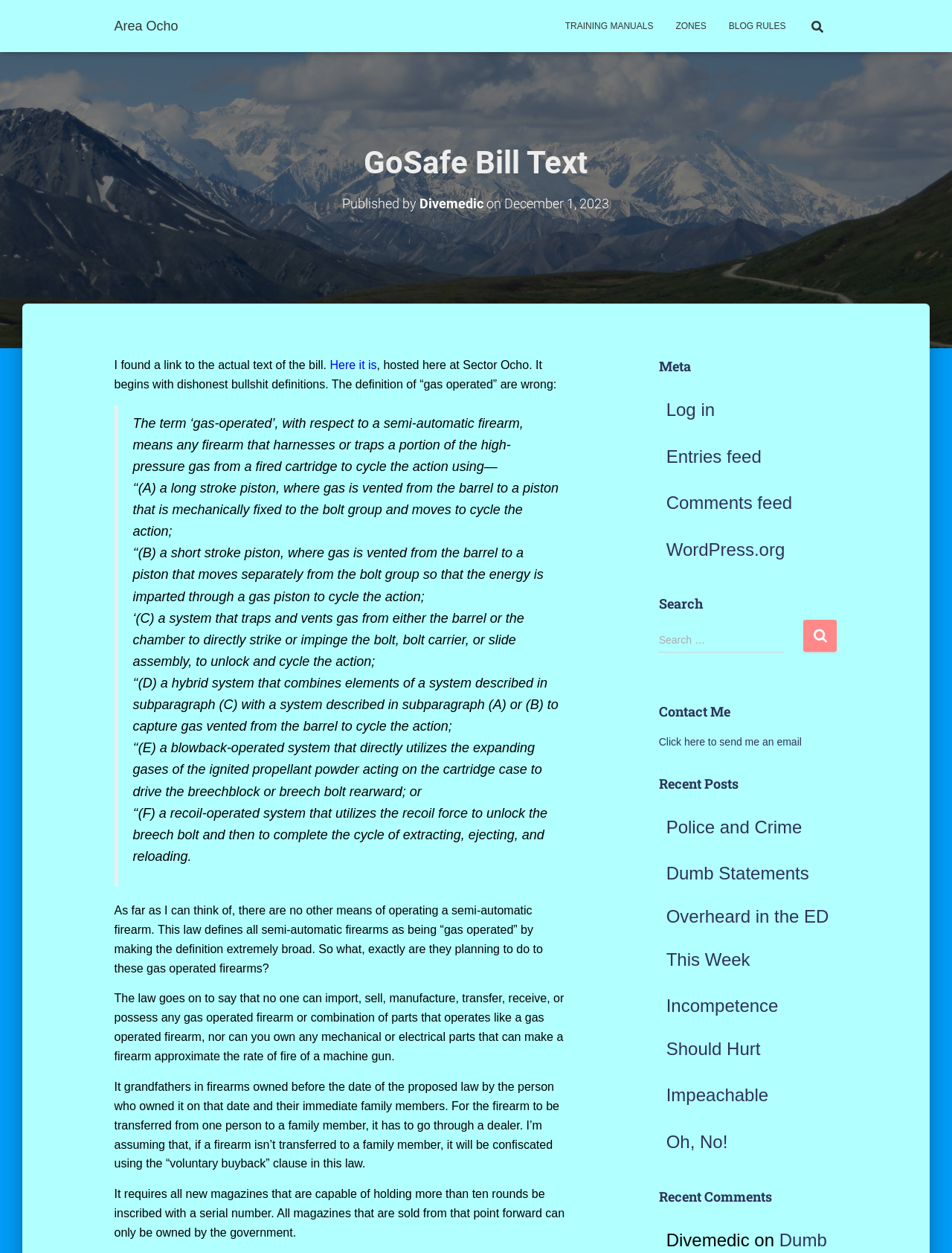Kindly determine the bounding box coordinates for the area that needs to be clicked to execute this instruction: "Check the article by Matt Atlas".

None